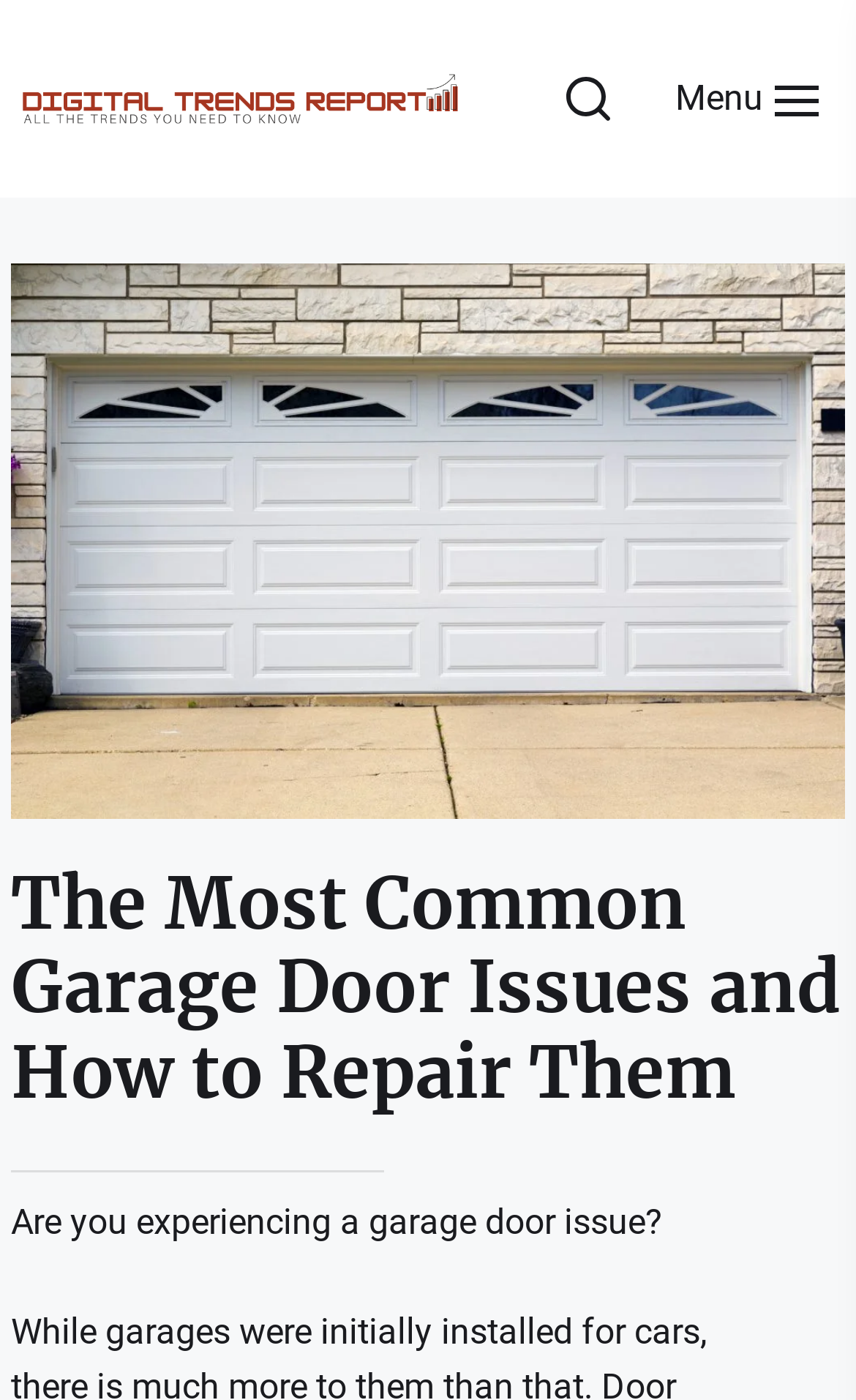Please find the bounding box coordinates in the format (top-left x, top-left y, bottom-right x, bottom-right y) for the given element description. Ensure the coordinates are floating point numbers between 0 and 1. Description: aria-label="Open cart sidebar"

None